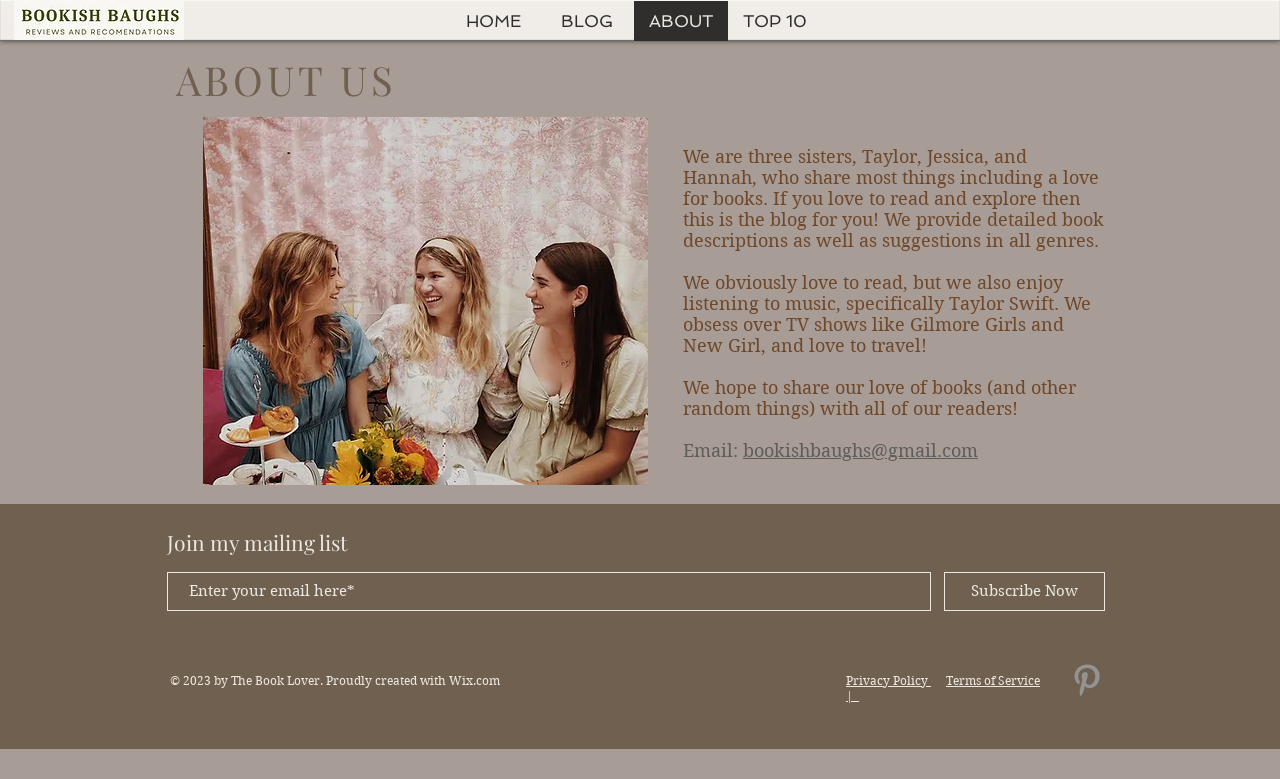Identify the bounding box coordinates of the region that should be clicked to execute the following instruction: "Click the HOME link".

[0.348, 0.001, 0.422, 0.053]